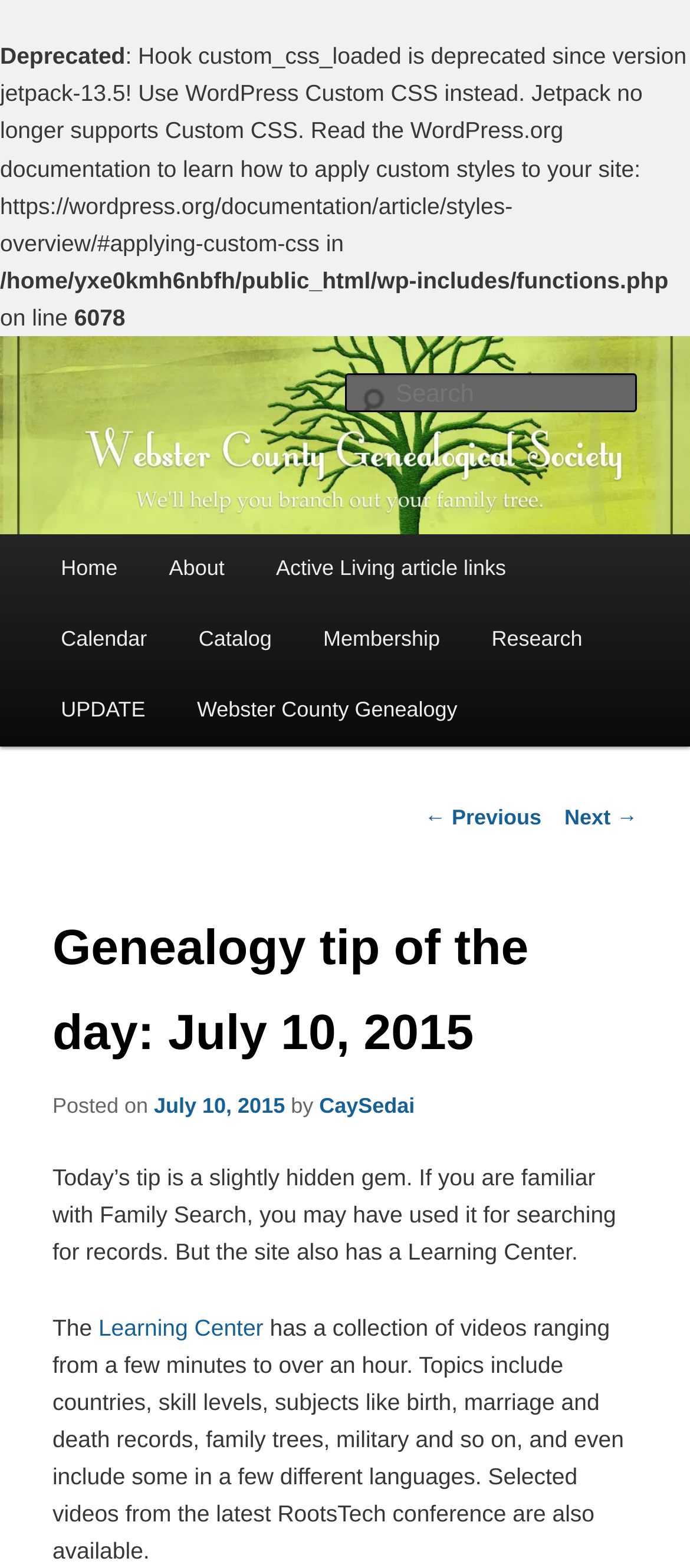Give a detailed account of the webpage's layout and content.

The webpage is about the Webster County Genealogical Society, with a focus on a genealogy tip of the day. At the top, there is a warning message about a deprecated custom CSS feature in Jetpack. Below this, there is a header section with a link to skip to the primary content. The main header of the webpage reads "Webster County Genealogical Society" with a link to the same, and a subheading "Family history research in Webster County, Iowa". 

To the right of the header, there is an image of the Webster County Genealogical Society. Below the header, there is a search box with a label "Search". The main menu is located below the search box, with links to "Home", "About", "Active Living article links", "Calendar", "Catalog", "Membership", "Research", "UPDATE", and "Webster County Genealogy". 

The main content of the webpage is a genealogy tip of the day, dated July 10, 2015. The tip is about the Learning Center on Family Search, which has a collection of videos on various topics related to genealogy. The text describes the types of videos available, including those from the latest RootsTech conference. The tip is written by "CaySedai". At the bottom of the page, there are links to navigate to previous and next posts.